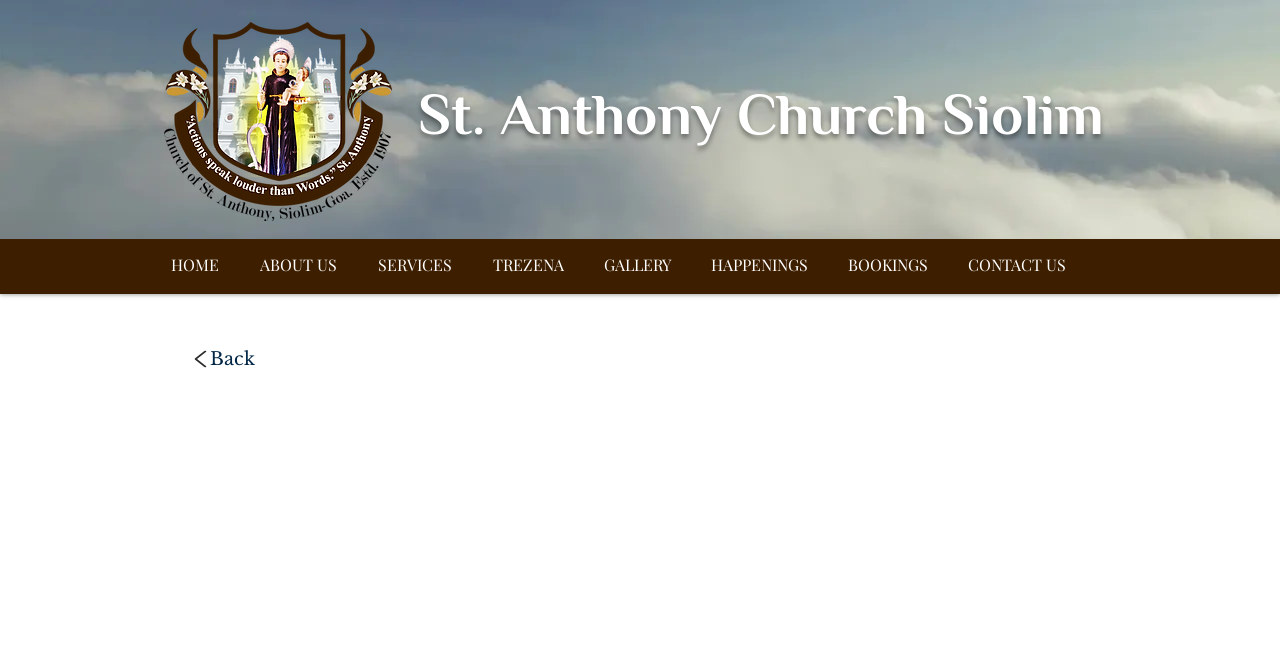Provide a one-word or brief phrase answer to the question:
What is the name of the church?

St. Anthony Church Siolim